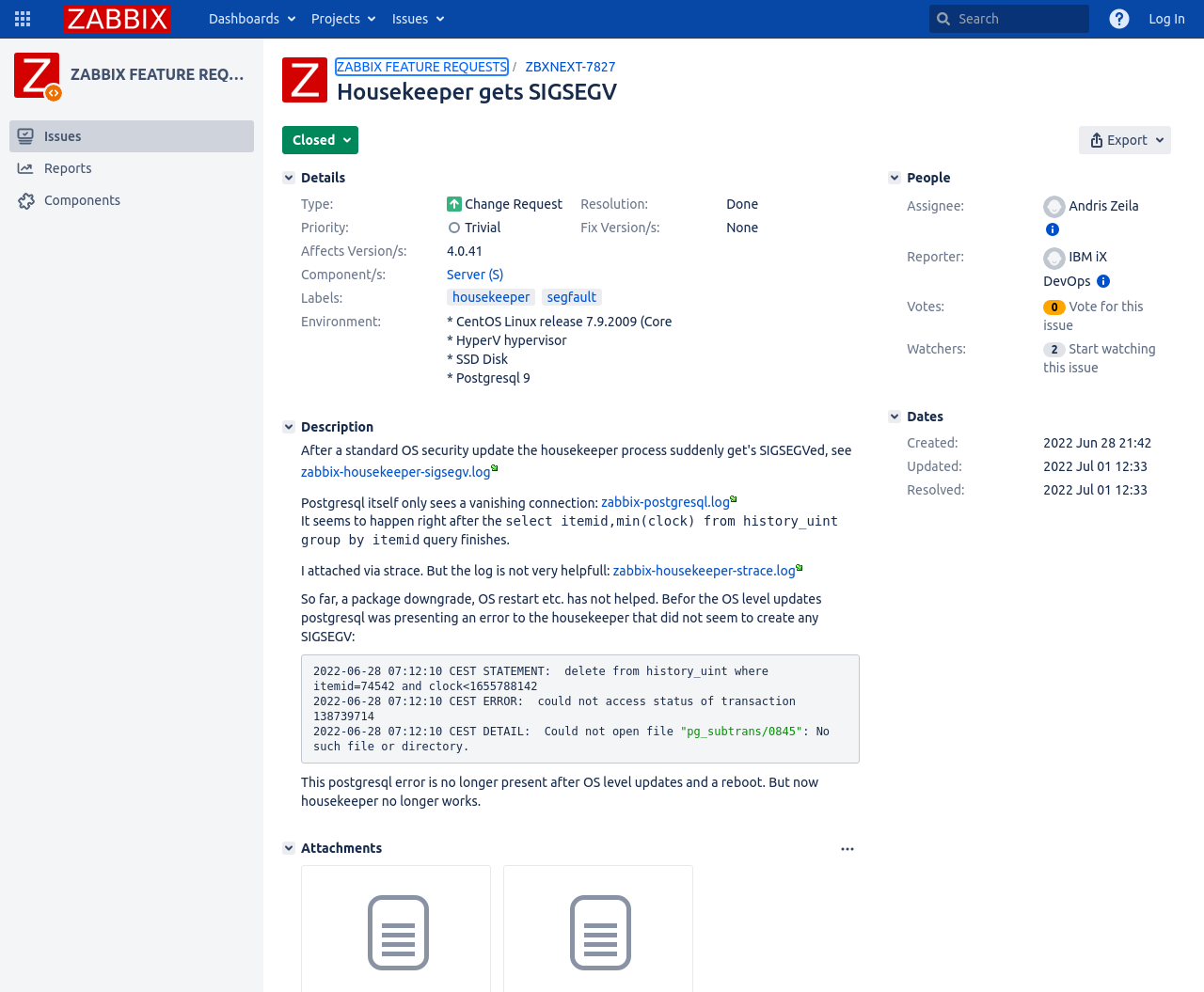Locate the bounding box coordinates of the clickable area needed to fulfill the instruction: "Go to the 'ZABBIX FEATURE REQUESTS' project page".

[0.012, 0.053, 0.049, 0.099]